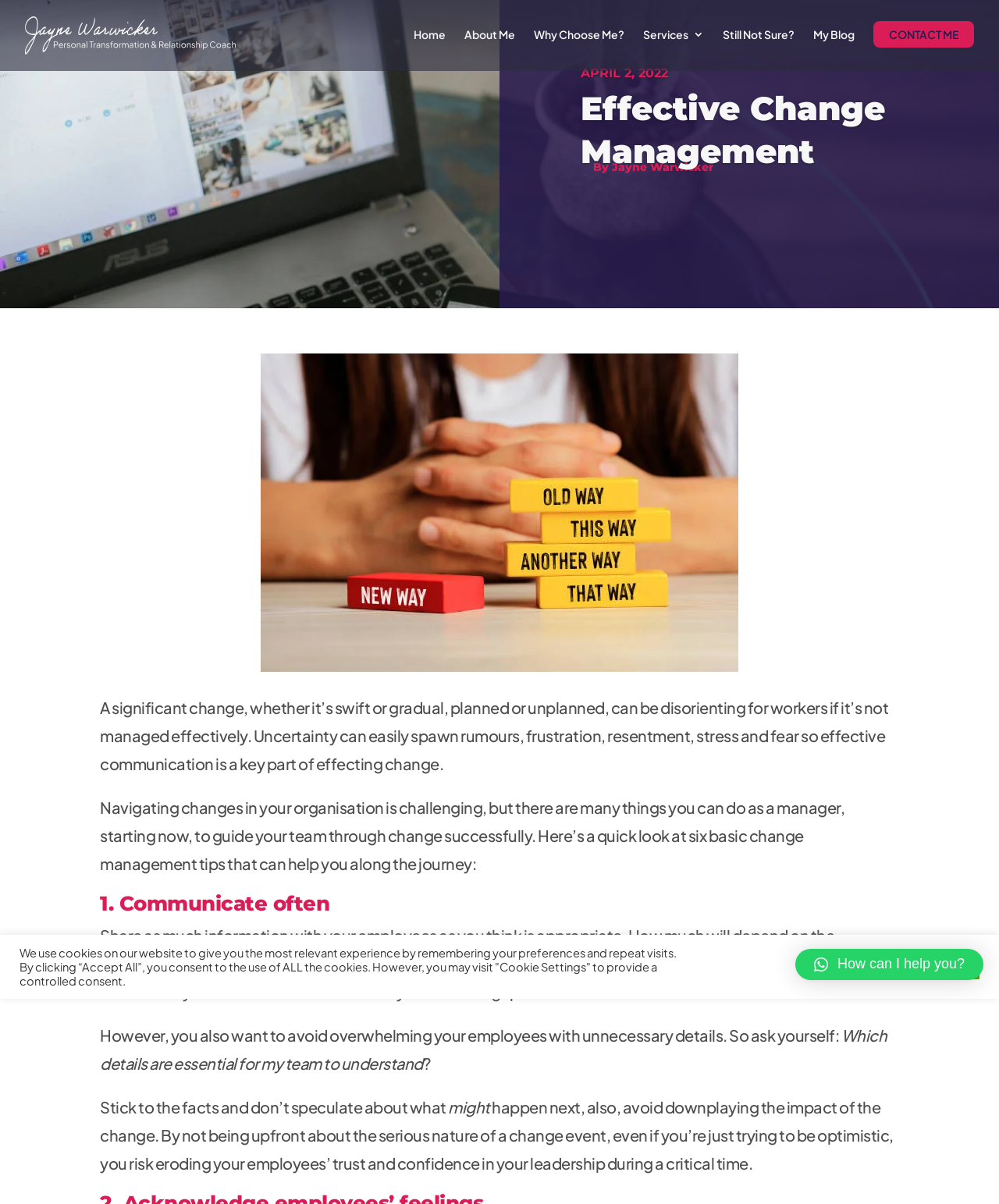Point out the bounding box coordinates of the section to click in order to follow this instruction: "Contact the life coach".

[0.874, 0.017, 0.975, 0.04]